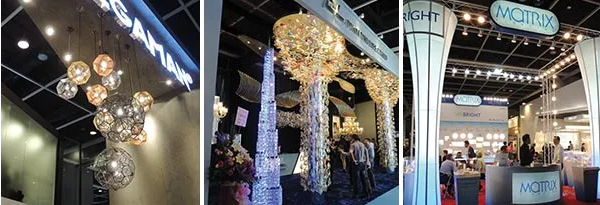Please answer the following question as detailed as possible based on the image: 
What is the purpose of the Hong Kong International Lighting Fair?

The caption states that the event serves as a platform for manufacturers, designers, and retailers to connect and explore emerging trends in lighting technology amidst an ever-evolving market.